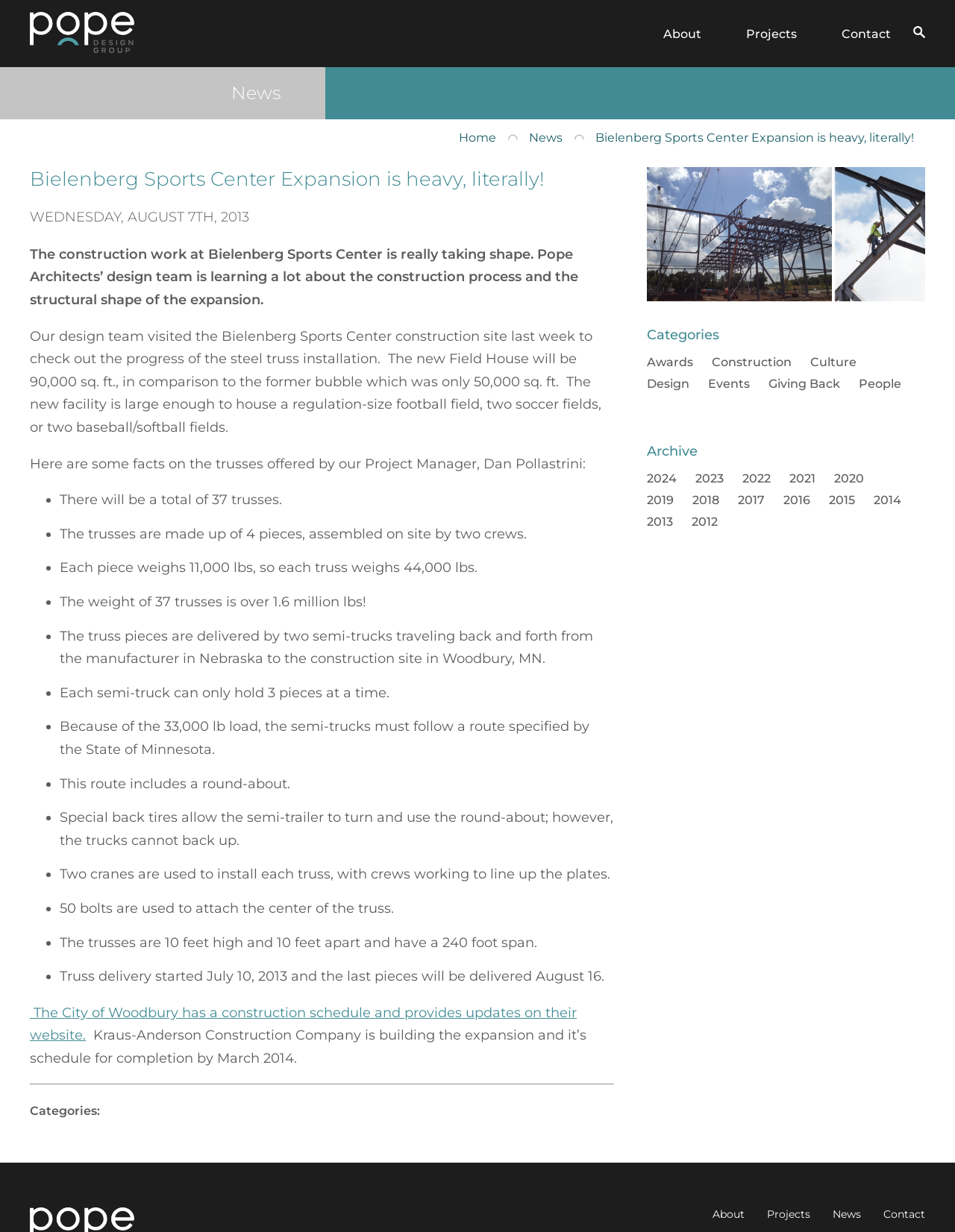Describe all significant elements and features of the webpage.

The webpage is about the Bielenberg Sports Center Expansion project, with a focus on its heavy construction process. At the top, there is a navigation menu with links to "About", "Projects", "Contact", and "Search", accompanied by a logo image of "Pope Design Group". 

Below the navigation menu, there is a main content section that takes up most of the page. It starts with a heading that repeats the title "Bielenberg Sports Center Expansion is heavy, literally!" followed by a subheading with the date "WEDNESDAY, AUGUST 7TH, 2013". 

The main content is divided into several sections. The first section describes the construction process, mentioning that the new Field House will be 90,000 sq. ft. and highlighting the installation of steel trusses. 

The second section is a list of facts about the trusses, presented in bullet points. These facts include the total number of trusses, their weight, and the process of delivering and installing them. 

The third section provides additional information about the construction schedule and updates from the City of Woodbury's website. 

On the right side of the page, there is a sidebar with a heading "Categories" and links to various categories such as "Awards", "Construction", "Culture", and more. Below the categories, there is an "Archive" section with links to years from 2012 to 2024. 

At the very bottom of the page, there is a footer with links to "About", "Projects", "News", and "Contact", which are similar to the navigation menu at the top.